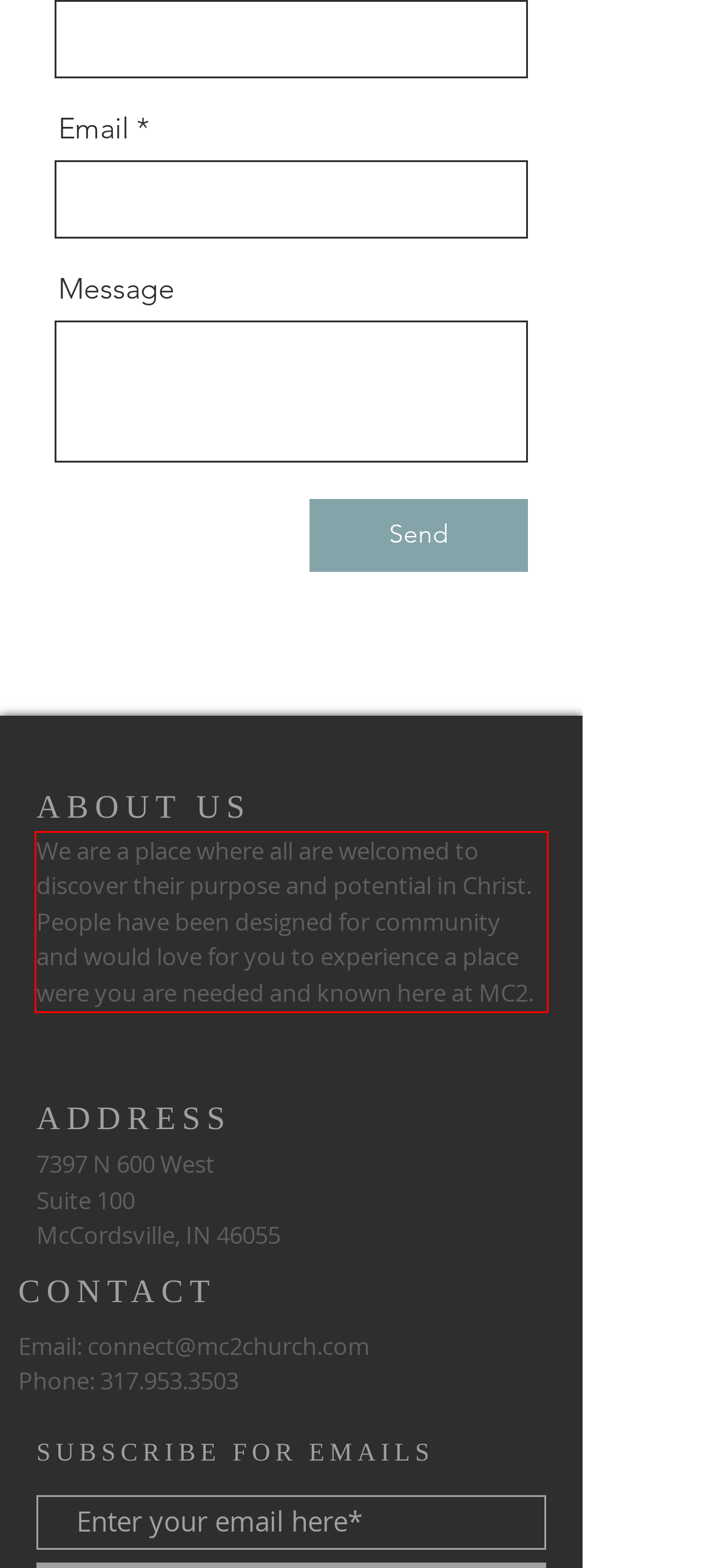There is a UI element on the webpage screenshot marked by a red bounding box. Extract and generate the text content from within this red box.

We are a place where all are welcomed to discover their purpose and potential in Christ. People have been designed for community and would love for you to experience a place were you are needed and known here at MC2.